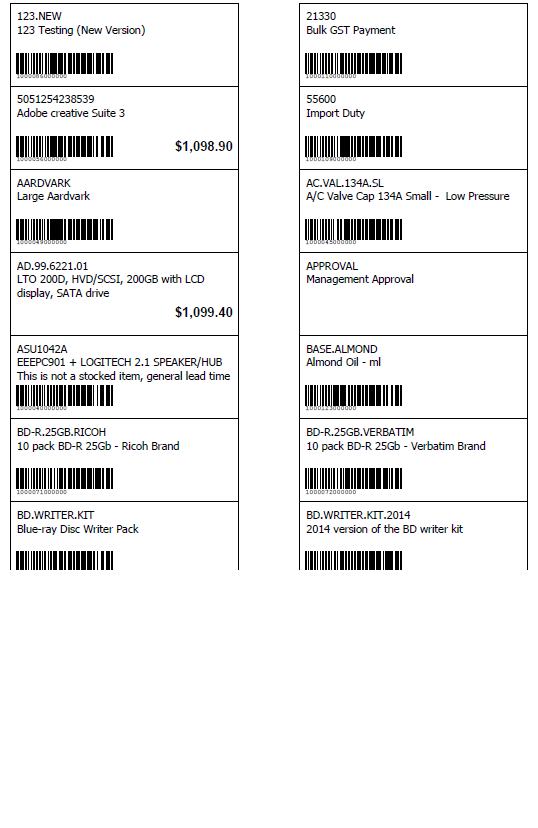Please provide a brief answer to the question using only one word or phrase: 
What type of information is included next to the barcode on each shelf talker?

Detailed description